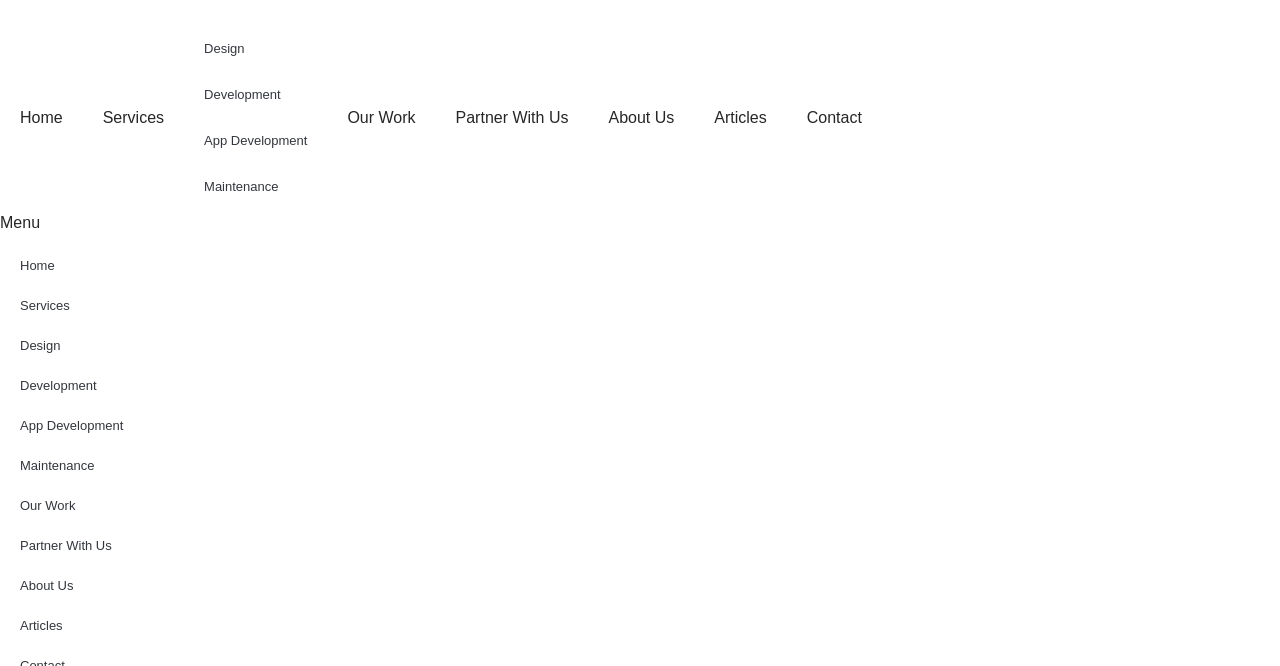Using the details from the image, please elaborate on the following question: How many services are listed?

I counted the number of links under the 'Services' category, which are 'Design', 'Development', 'App Development', and 'Maintenance'. There are 4 services listed.